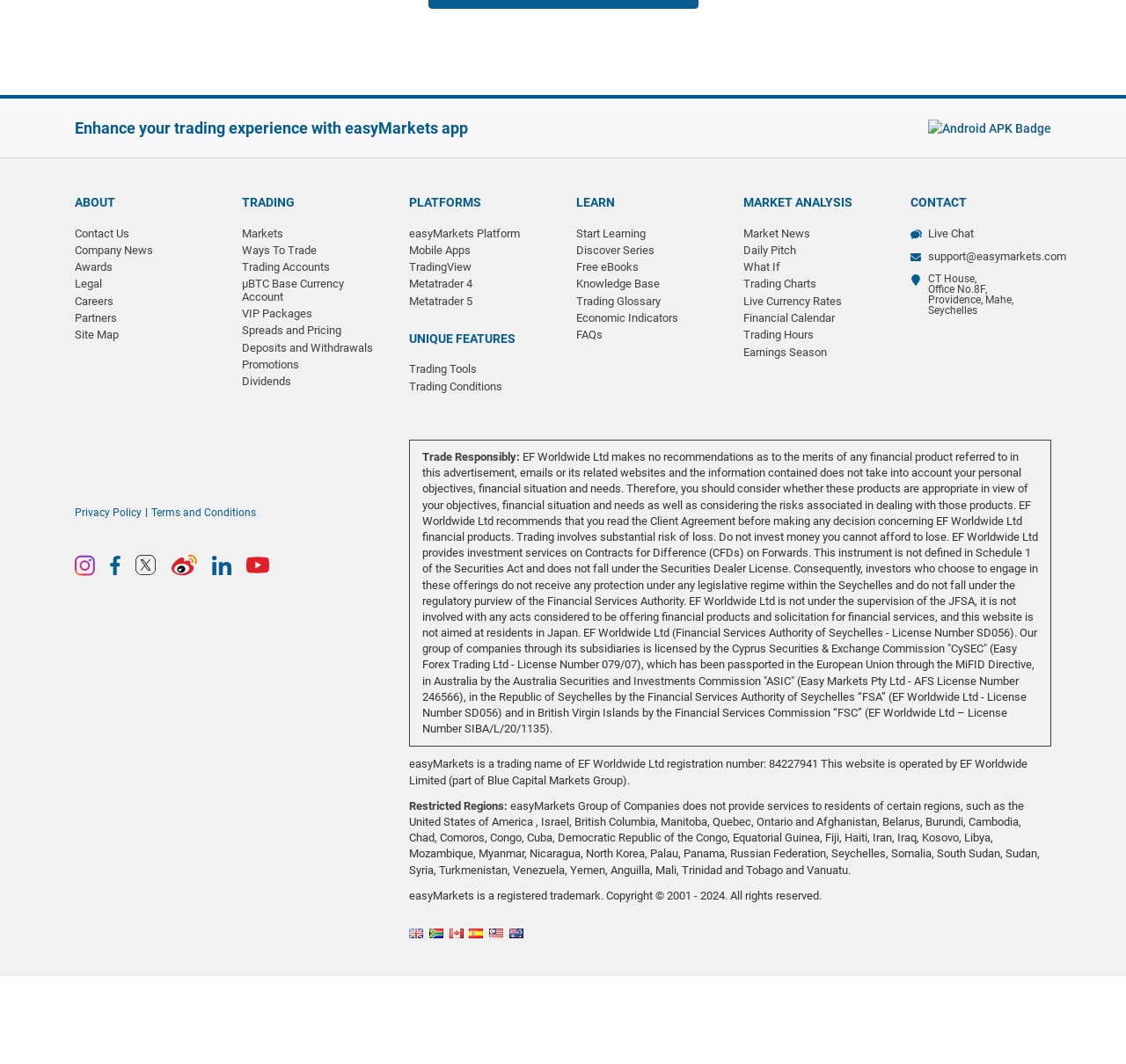Please specify the bounding box coordinates of the clickable section necessary to execute the following command: "Download the iOS app".

[0.741, 0.112, 0.822, 0.13]